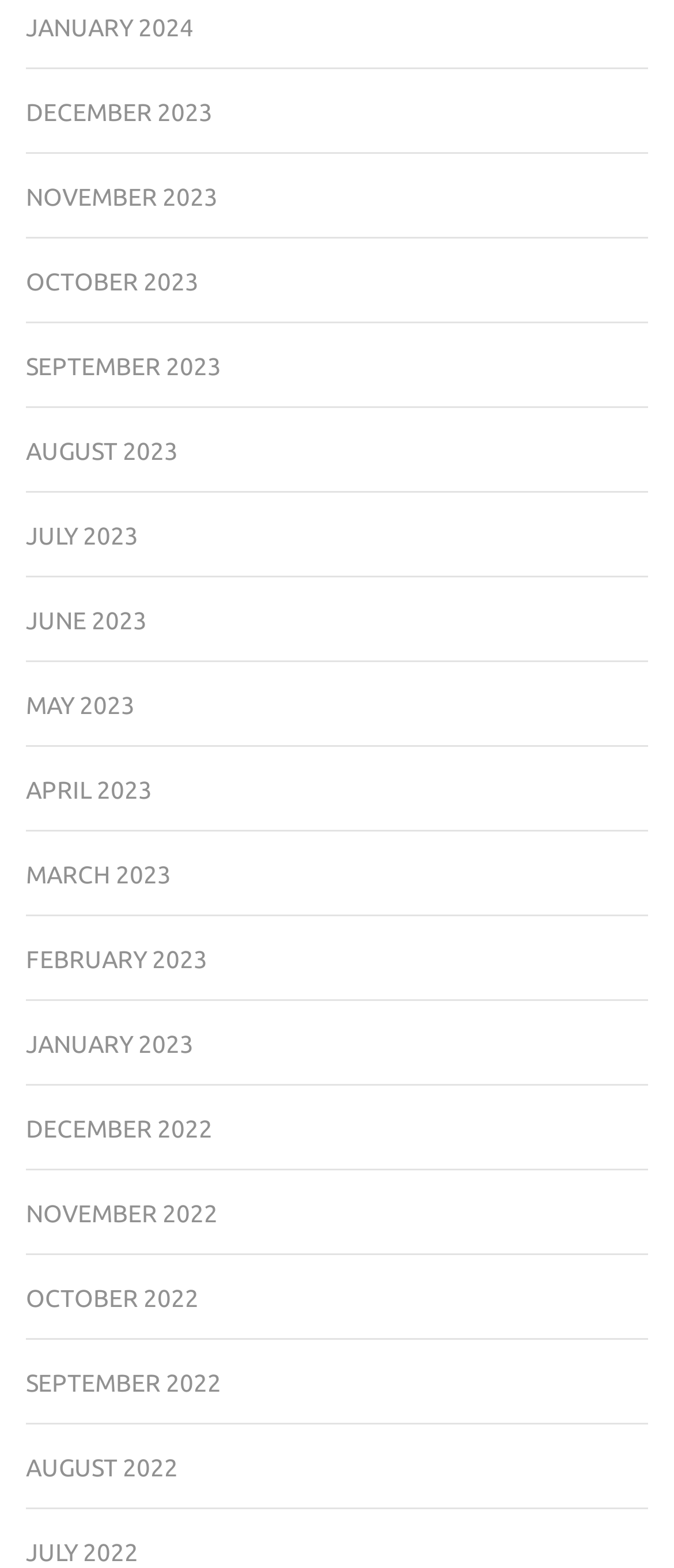How many months are listed in total?
By examining the image, provide a one-word or phrase answer.

24